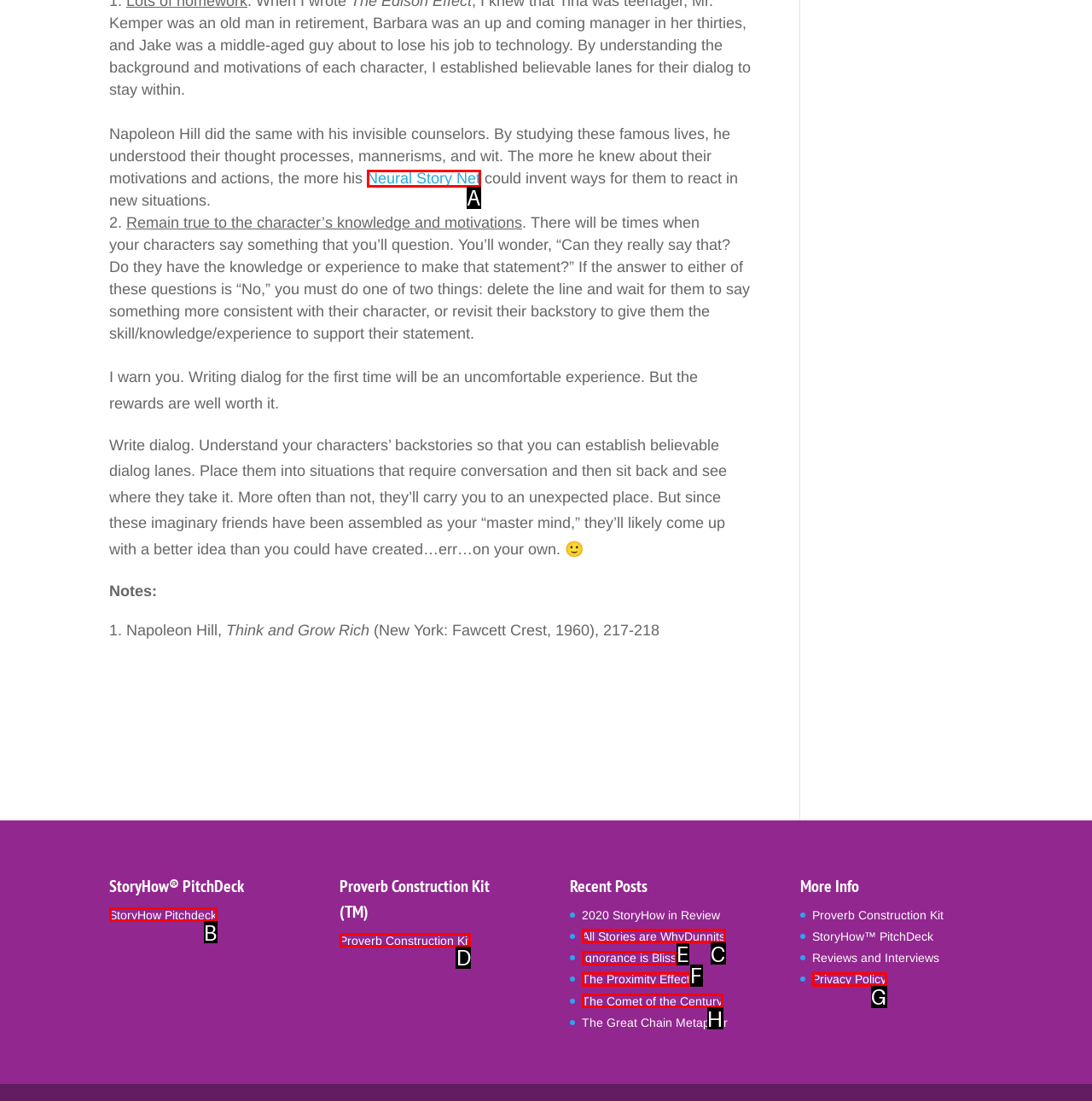Pick the HTML element that should be clicked to execute the task: Explore Proverb Construction Kit
Respond with the letter corresponding to the correct choice.

D